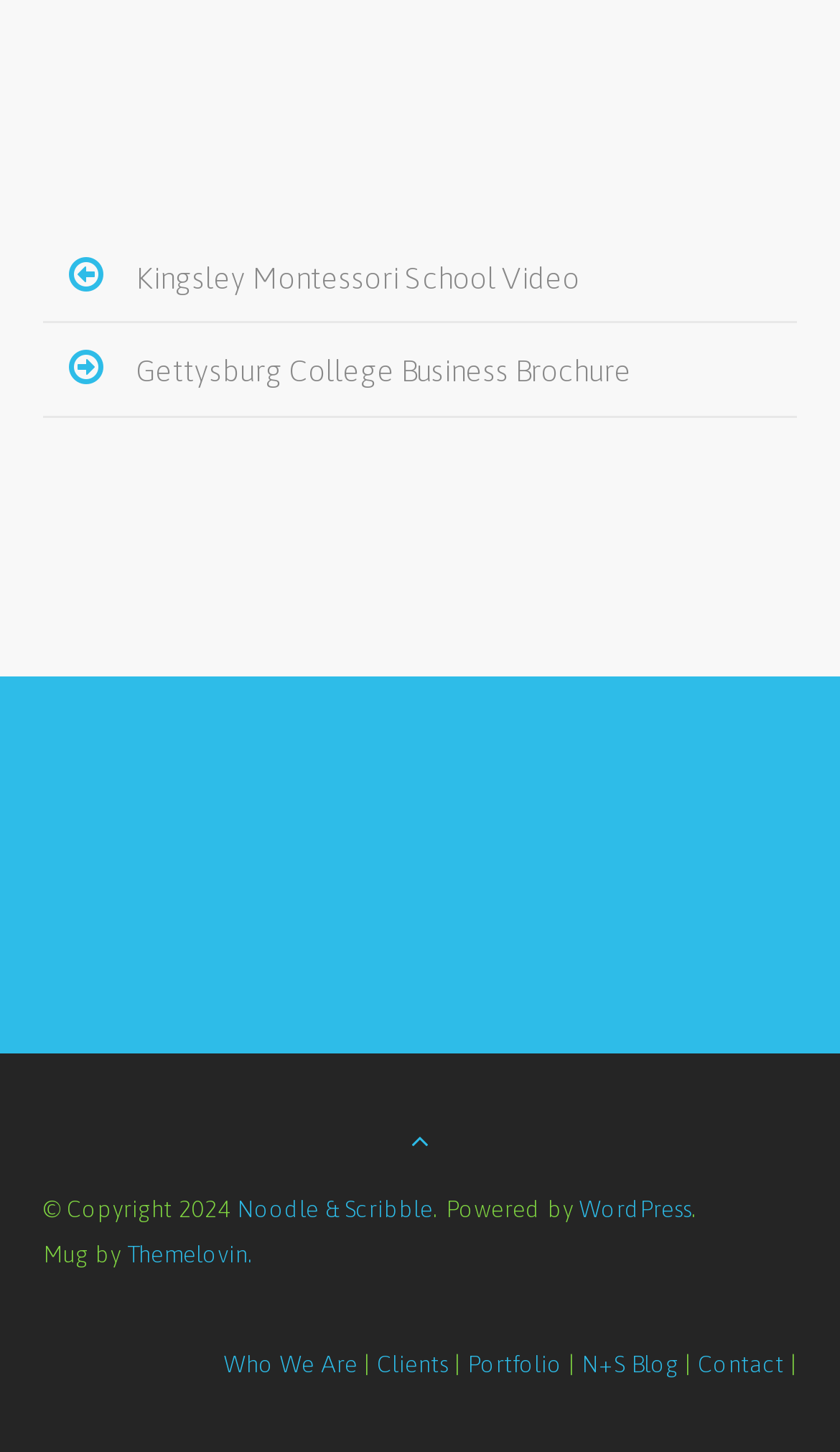What is the name of the blogging platform?
Using the image as a reference, answer the question with a short word or phrase.

WordPress